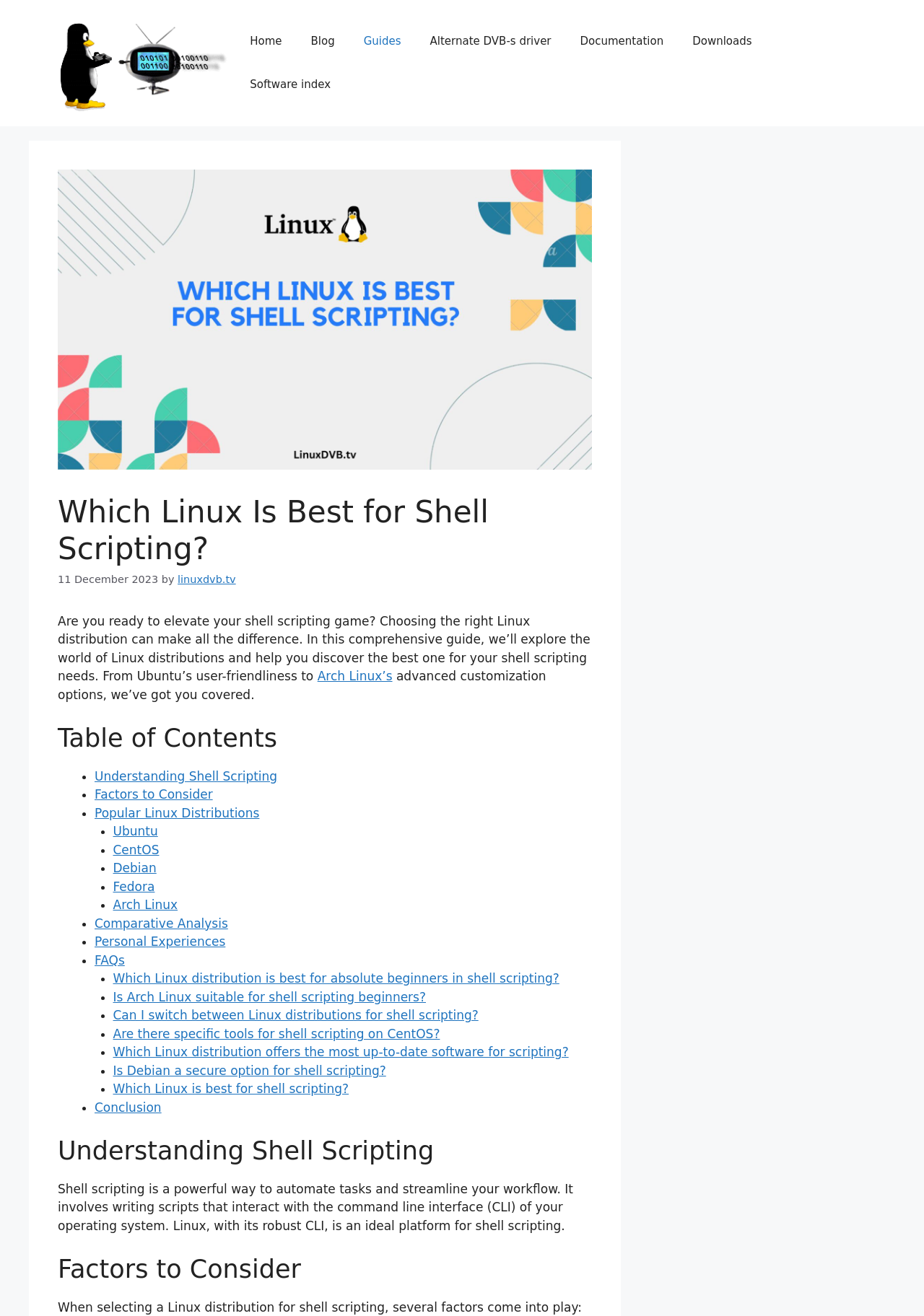Using the details from the image, please elaborate on the following question: Is Arch Linux suitable for shell scripting beginners?

The webpage provides a link to a question 'Is Arch Linux suitable for shell scripting beginners?' but does not provide a direct answer. It may be possible to find the answer by following the link, but it is not immediately available on the current webpage.